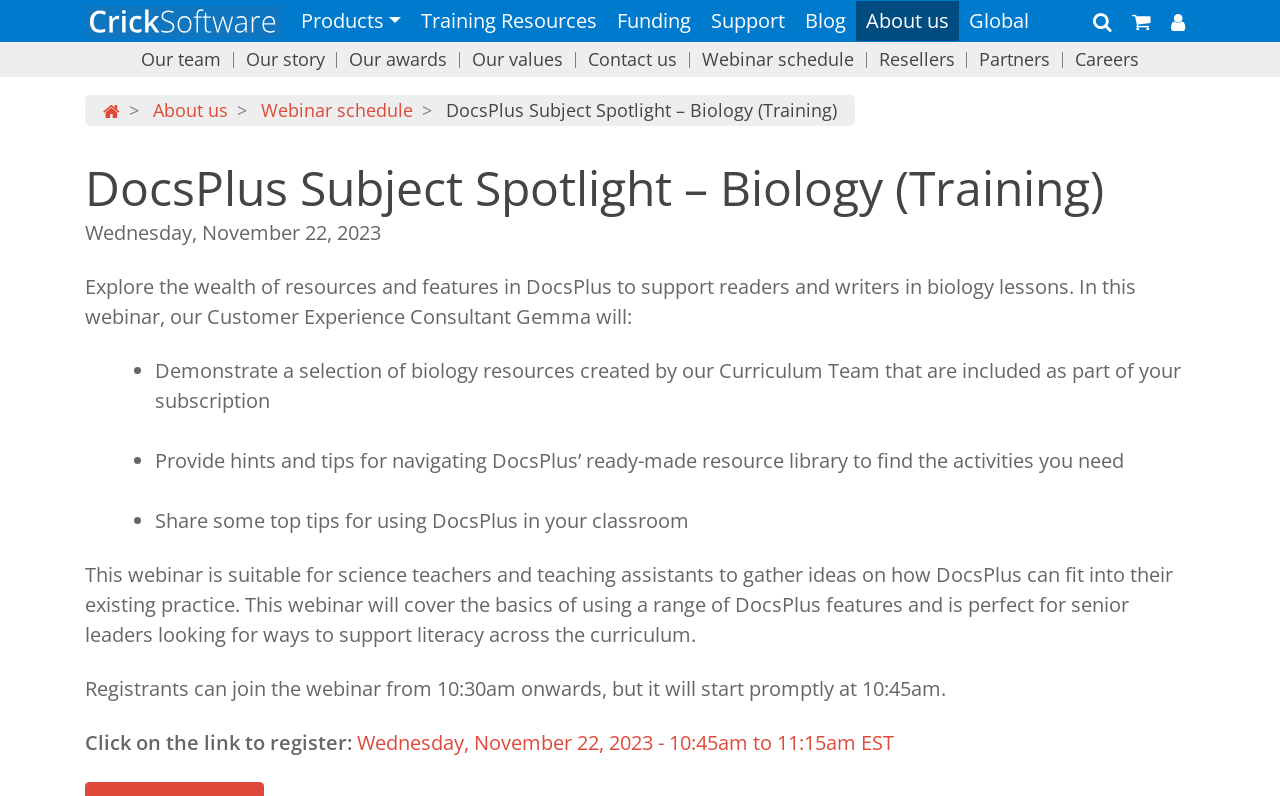Given the description "Our awards", determine the bounding box of the corresponding UI element.

[0.278, 0.062, 0.351, 0.087]